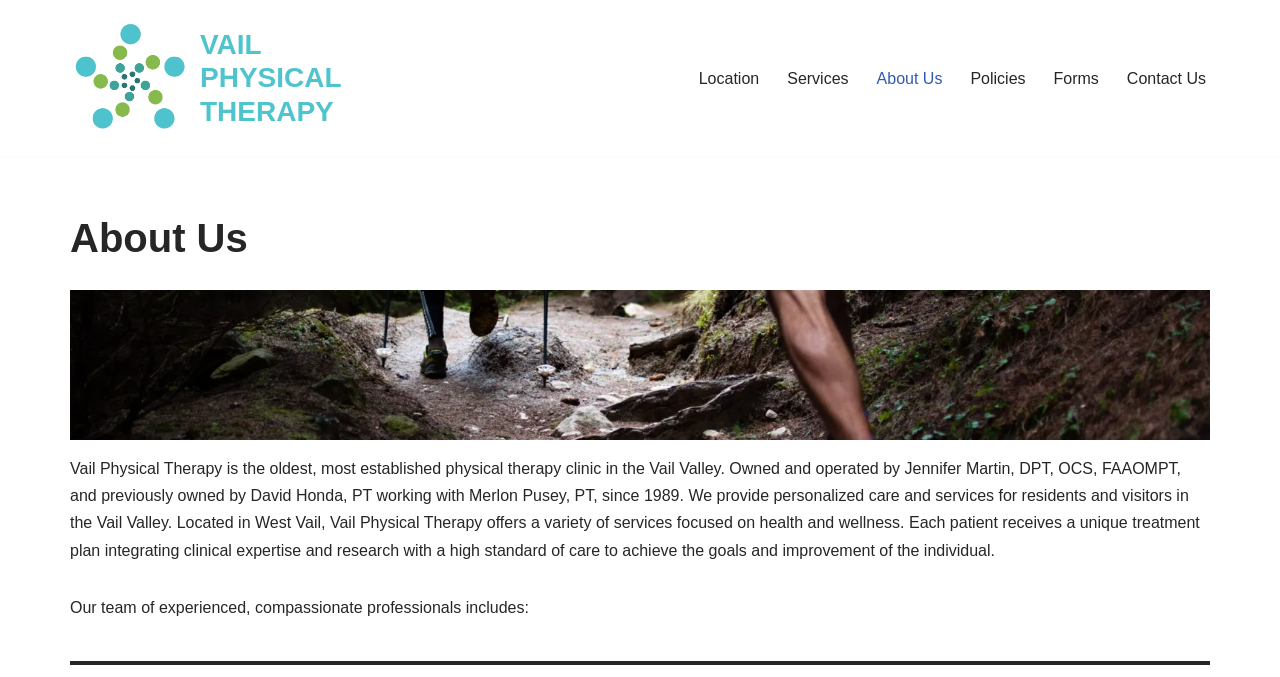Refer to the image and provide an in-depth answer to the question: 
What is the name of the physical therapy clinic?

The name of the physical therapy clinic can be found in the top-left corner of the webpage, where the logo and text 'VAIL PHYSICAL THERAPY' are located.